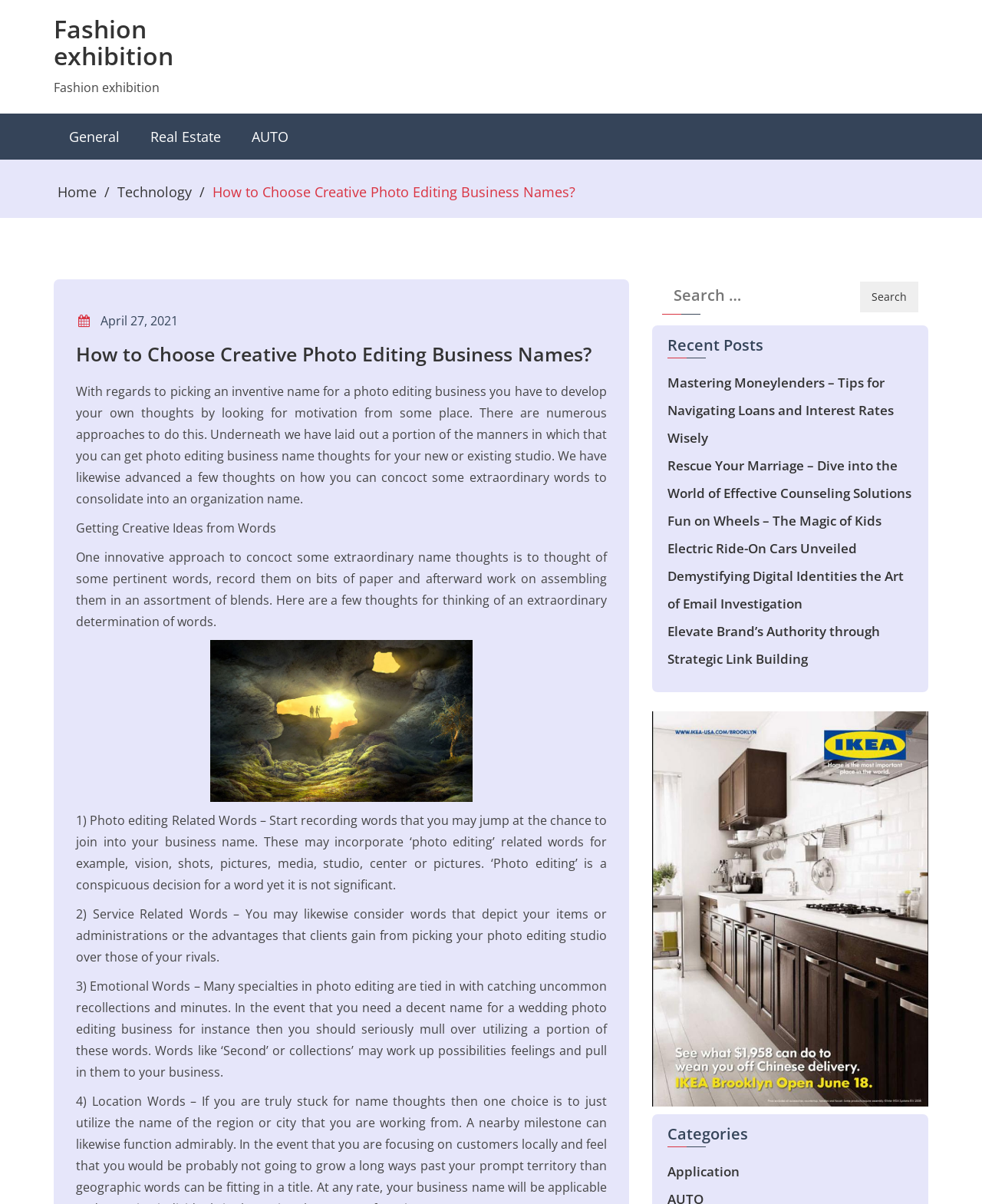Analyze the image and provide a detailed answer to the question: What is the purpose of the search box?

The search box is located at the top right corner of the webpage, and it has a label 'Search For:' next to it. This suggests that the purpose of the search box is to allow users to search for specific content within the website.